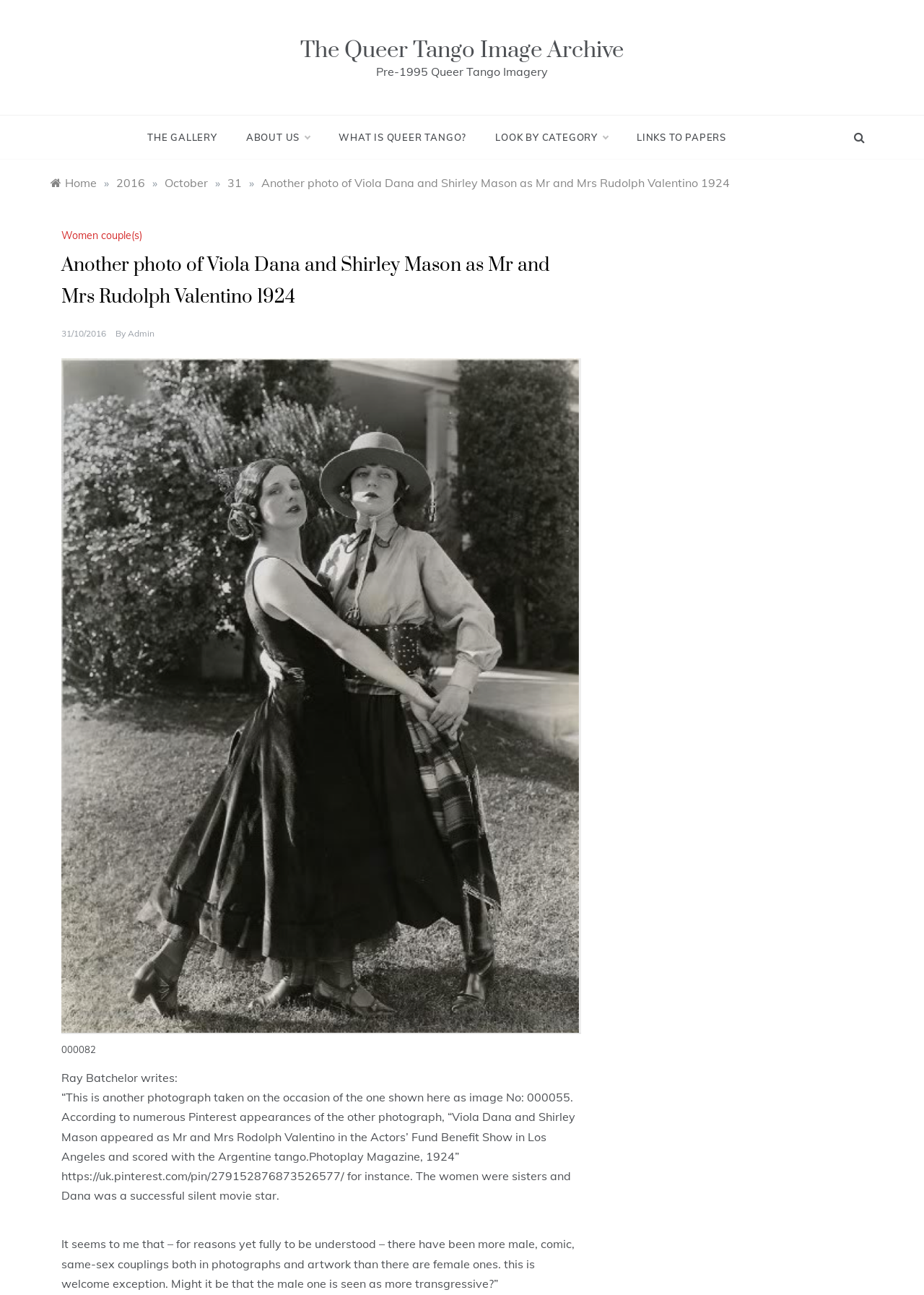What is the date of the article?
Provide an in-depth and detailed answer to the question.

The date of the article can be found in the link element that says '31/10/2016', which is a sub-element of the navigation element 'Breadcrumbs'.